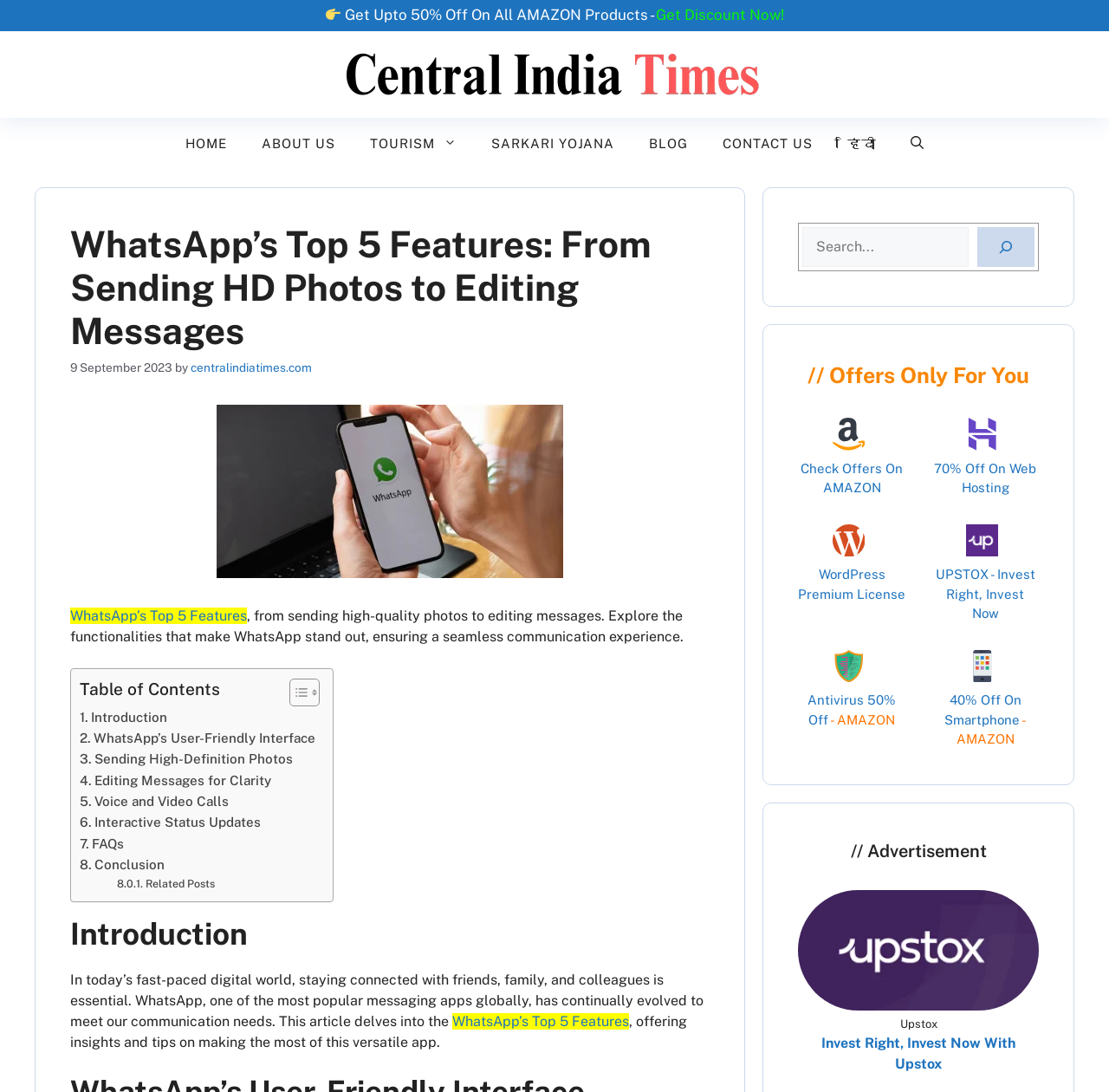What is the topic of the article?
Identify the answer in the screenshot and reply with a single word or phrase.

WhatsApp's Top 5 Features